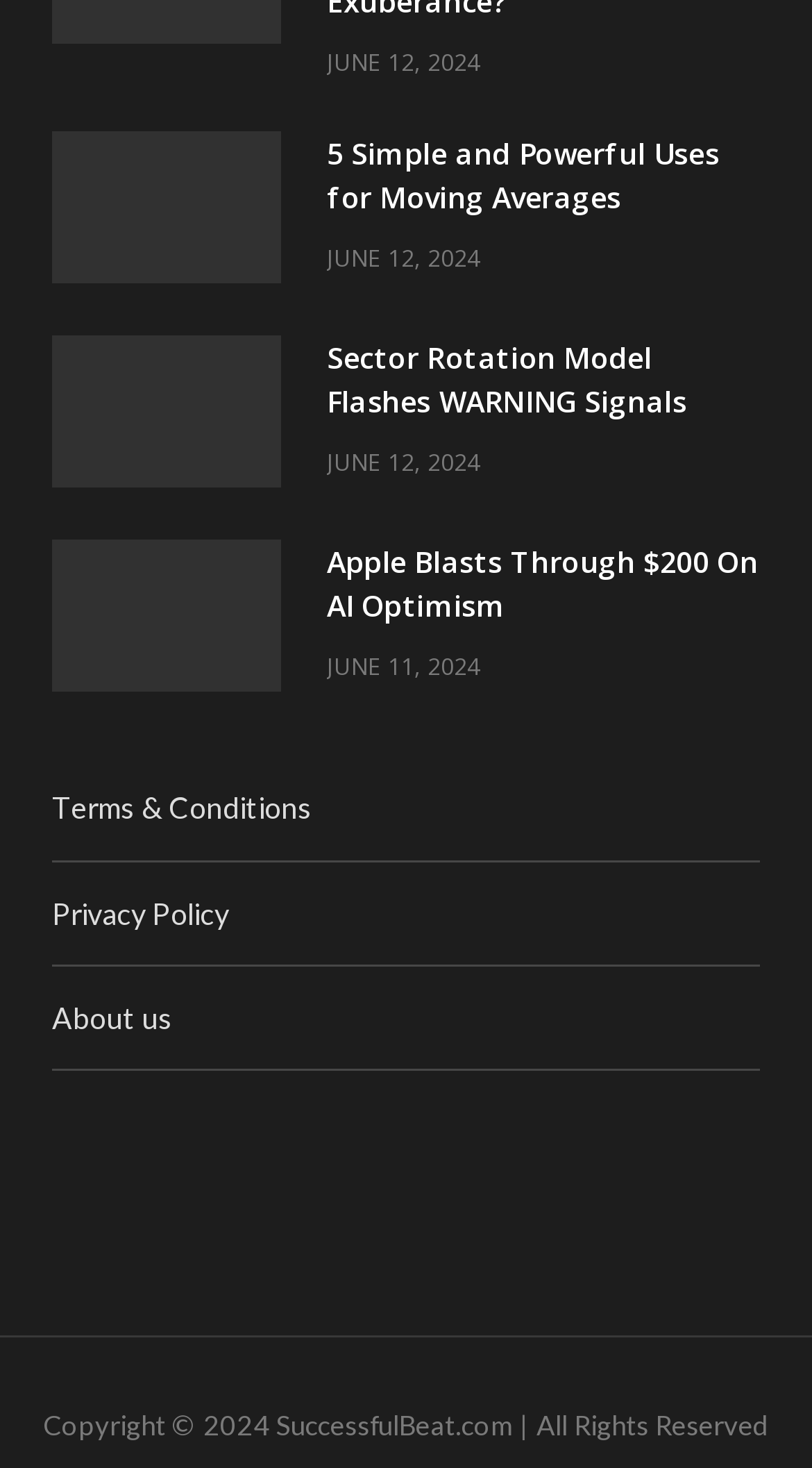Specify the bounding box coordinates of the element's region that should be clicked to achieve the following instruction: "visit terms and conditions page". The bounding box coordinates consist of four float numbers between 0 and 1, in the format [left, top, right, bottom].

[0.064, 0.538, 0.385, 0.563]